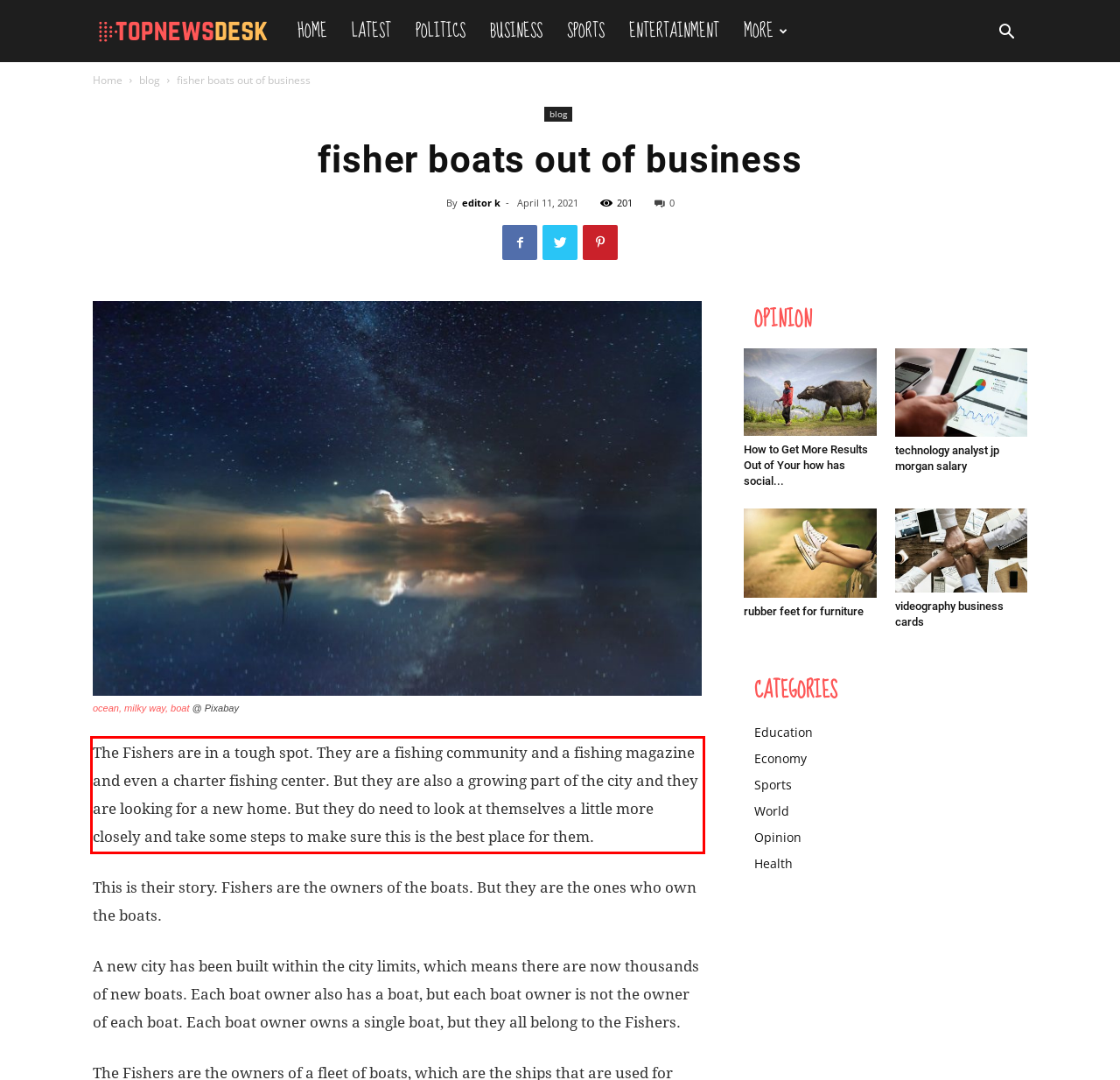Given the screenshot of the webpage, identify the red bounding box, and recognize the text content inside that red bounding box.

The Fishers are in a tough spot. They are a fishing community and a fishing magazine and even a charter fishing center. But they are also a growing part of the city and they are looking for a new home. But they do need to look at themselves a little more closely and take some steps to make sure this is the best place for them.